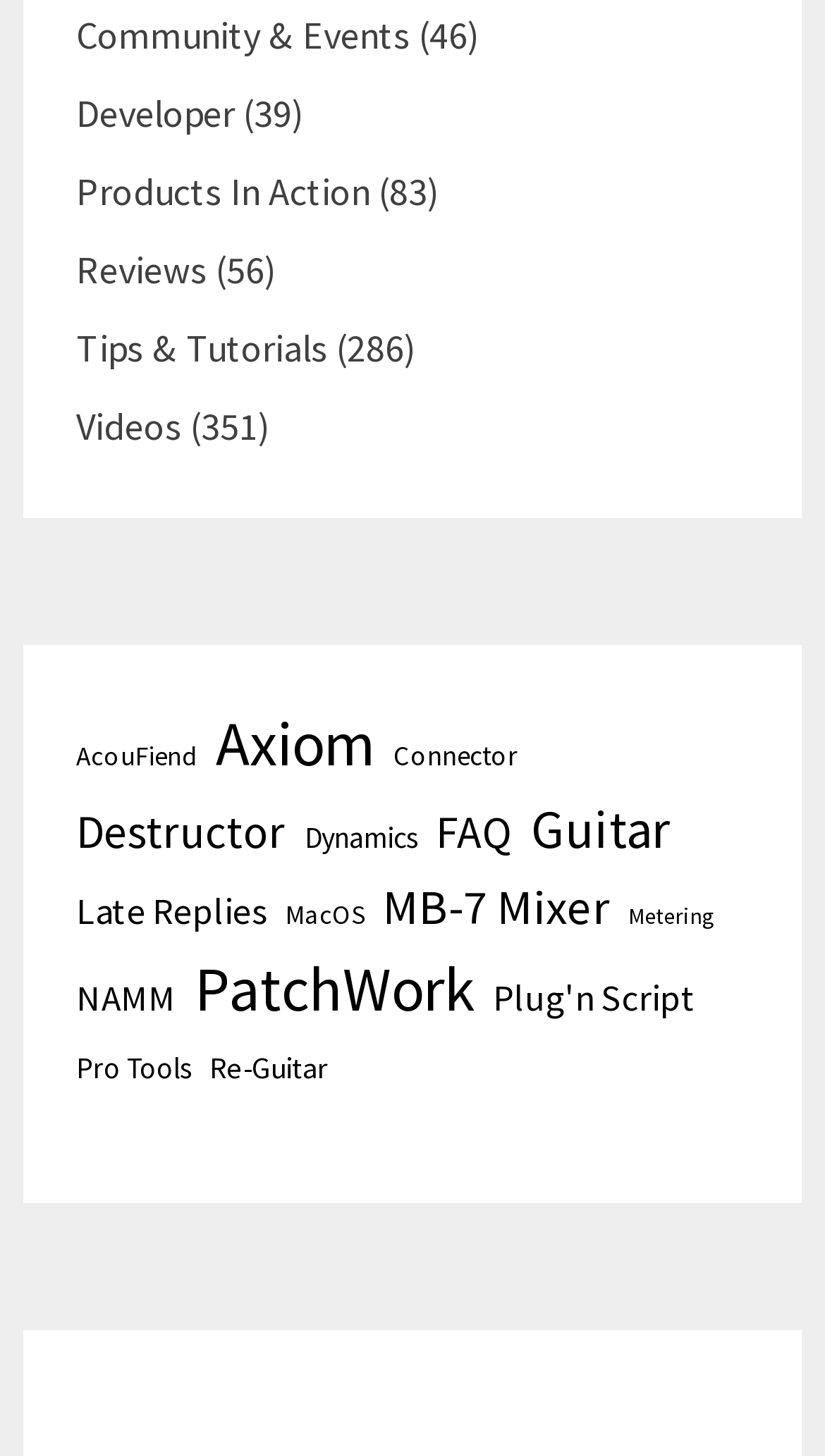Answer the question below in one word or phrase:
How many links are on the webpage?

27